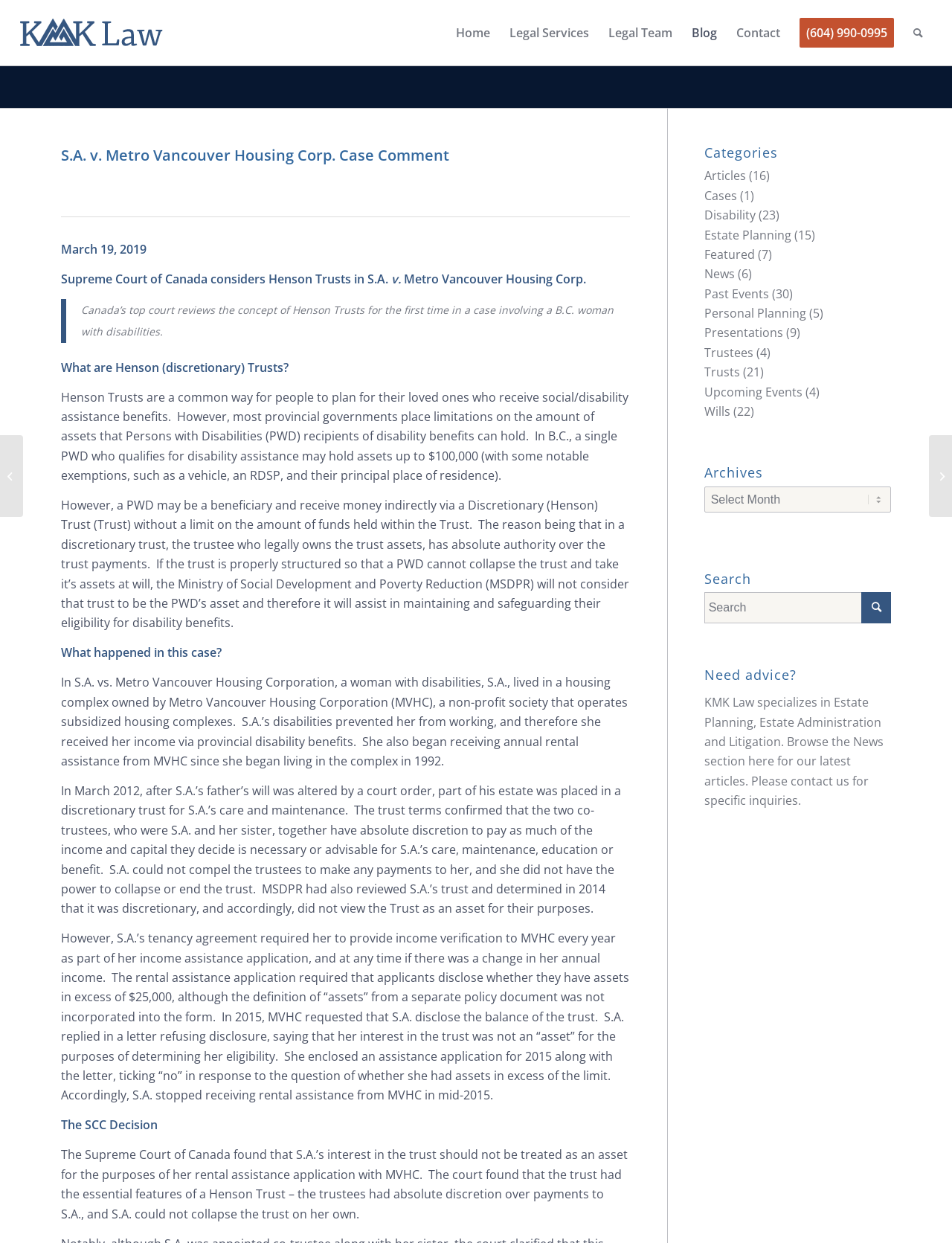Specify the bounding box coordinates of the region I need to click to perform the following instruction: "Contact us". The coordinates must be four float numbers in the range of 0 to 1, i.e., [left, top, right, bottom].

[0.83, 0.622, 0.892, 0.635]